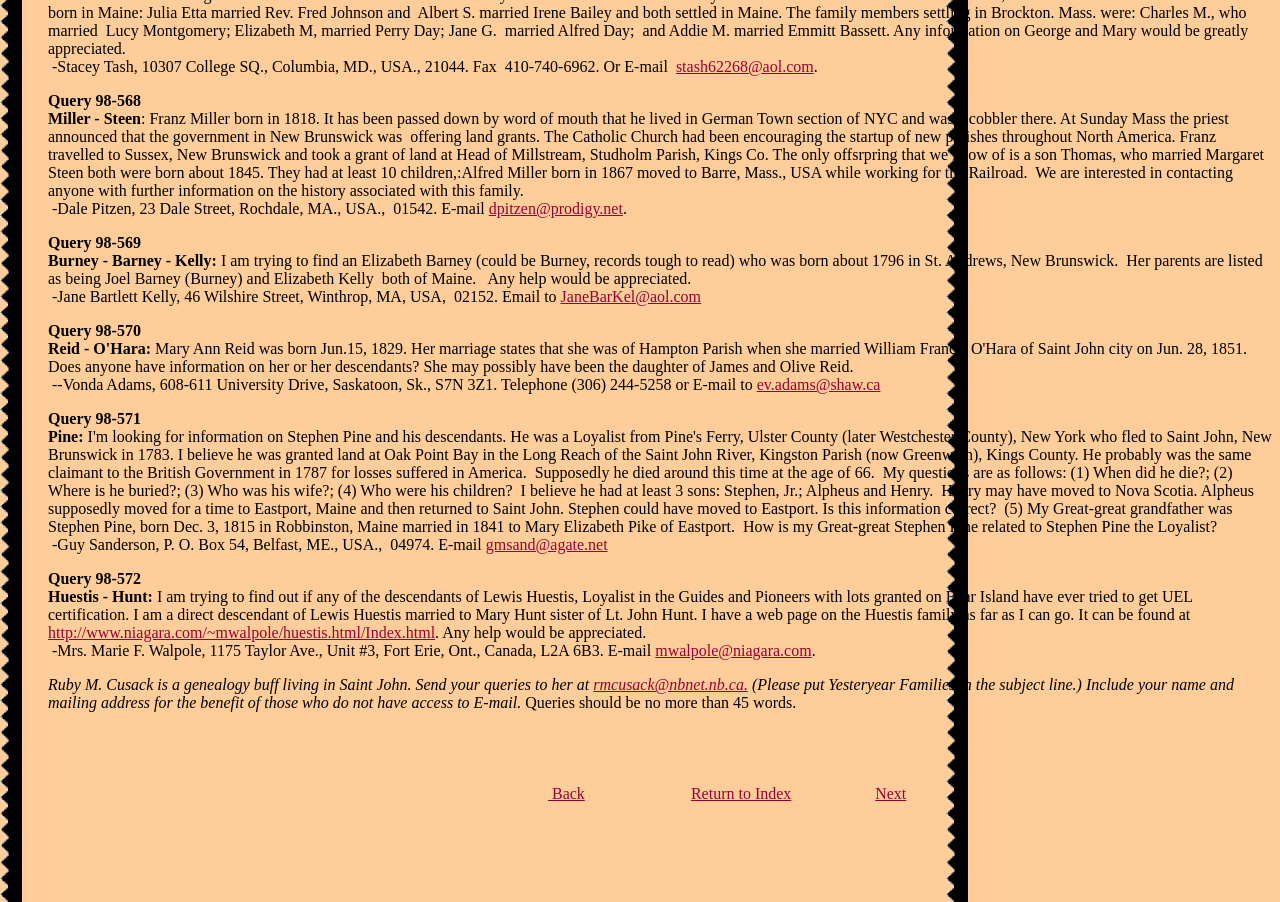What is the name of the priest who announced the government's offer of land grants?
Please provide a single word or phrase based on the screenshot.

Not mentioned